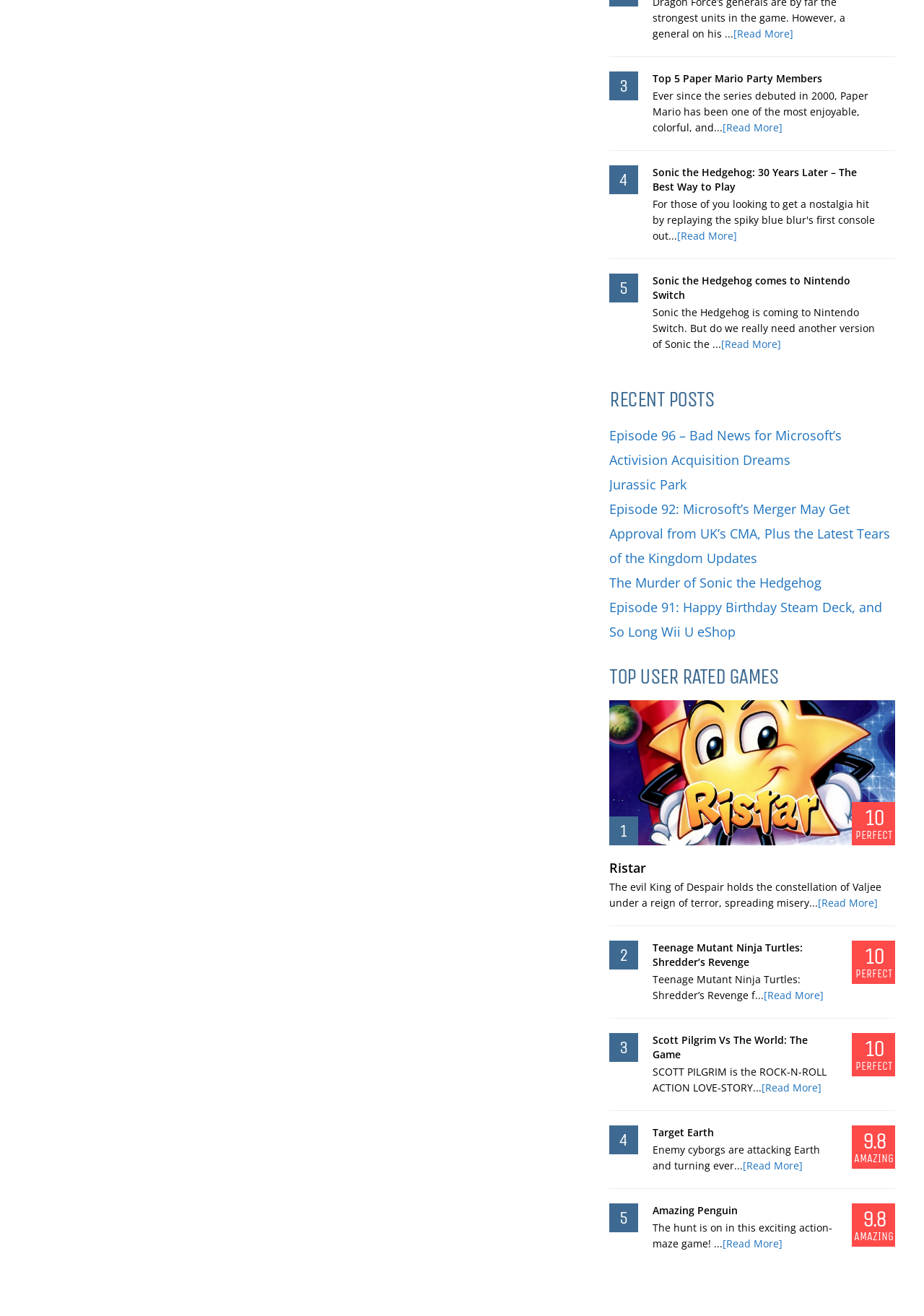Locate the bounding box coordinates of the region to be clicked to comply with the following instruction: "Read more about Sonic the Hedgehog: 30 Years Later – The Best Way to Play". The coordinates must be four float numbers between 0 and 1, in the form [left, top, right, bottom].

[0.706, 0.125, 0.927, 0.147]